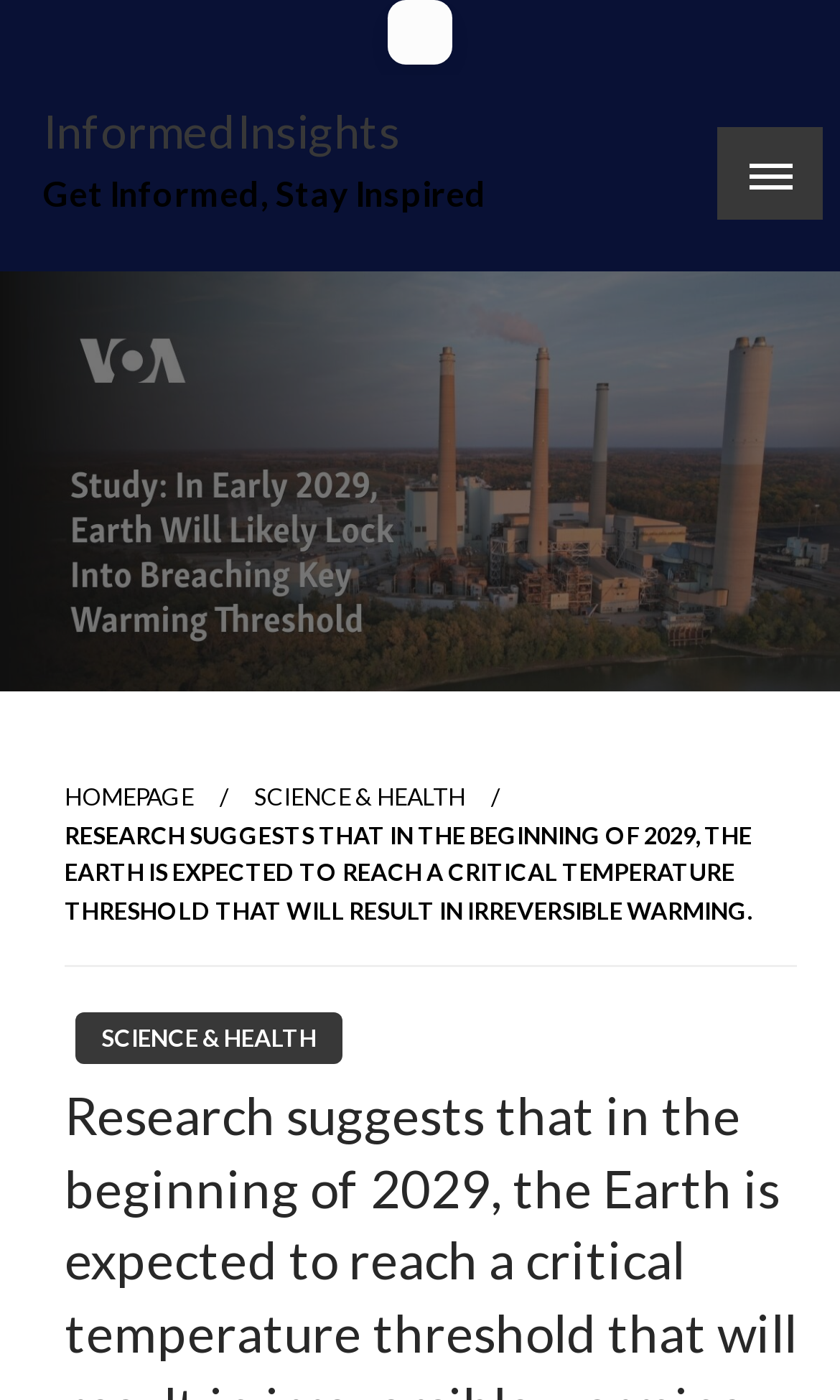Detail the various sections and features of the webpage.

The webpage appears to be a news article or research study focused on global warming. At the top, there is a heading that reads "InformedInsights" with a link to the same name below it. Next to the heading, there is a static text that says "Get Informed, Stay Inspired". On the top right corner, there is a button with a popup menu for mobile newspapers.

The main content of the webpage is a research study that suggests the Earth will reach a critical temperature threshold by 2029, resulting in irreversible warming. This is presented as a link with a corresponding image below it, taking up most of the top half of the page. The image and link are centered, with the image spanning the entire width of the page.

Below the image, there are three links: "HOMEPAGE", "SCIENCE & HEALTH", and another "SCIENCE & HEALTH" link. The second "SCIENCE & HEALTH" link is positioned below the first one. There is also a strong emphasis on the research study's title, which is presented in a larger font size and centered below the image.

Overall, the webpage is focused on presenting a specific research study on global warming, with clear headings and links to related topics.